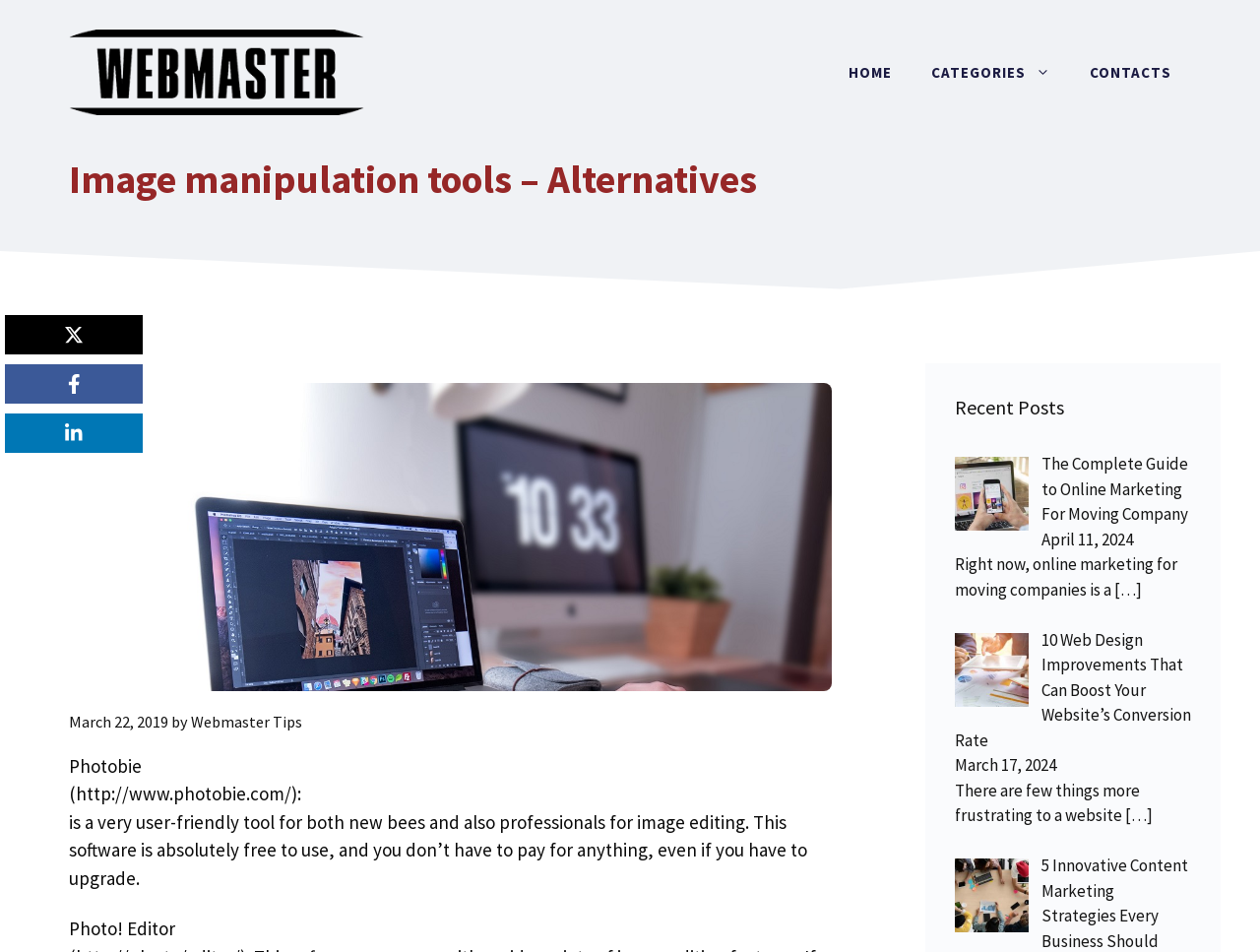How many social media links are present in the webpage?
Please interpret the details in the image and answer the question thoroughly.

The webpage contains links to Facebook, LinkedIn, and an 'X' button, which are likely social media links. Therefore, there are 3 social media links present in the webpage.